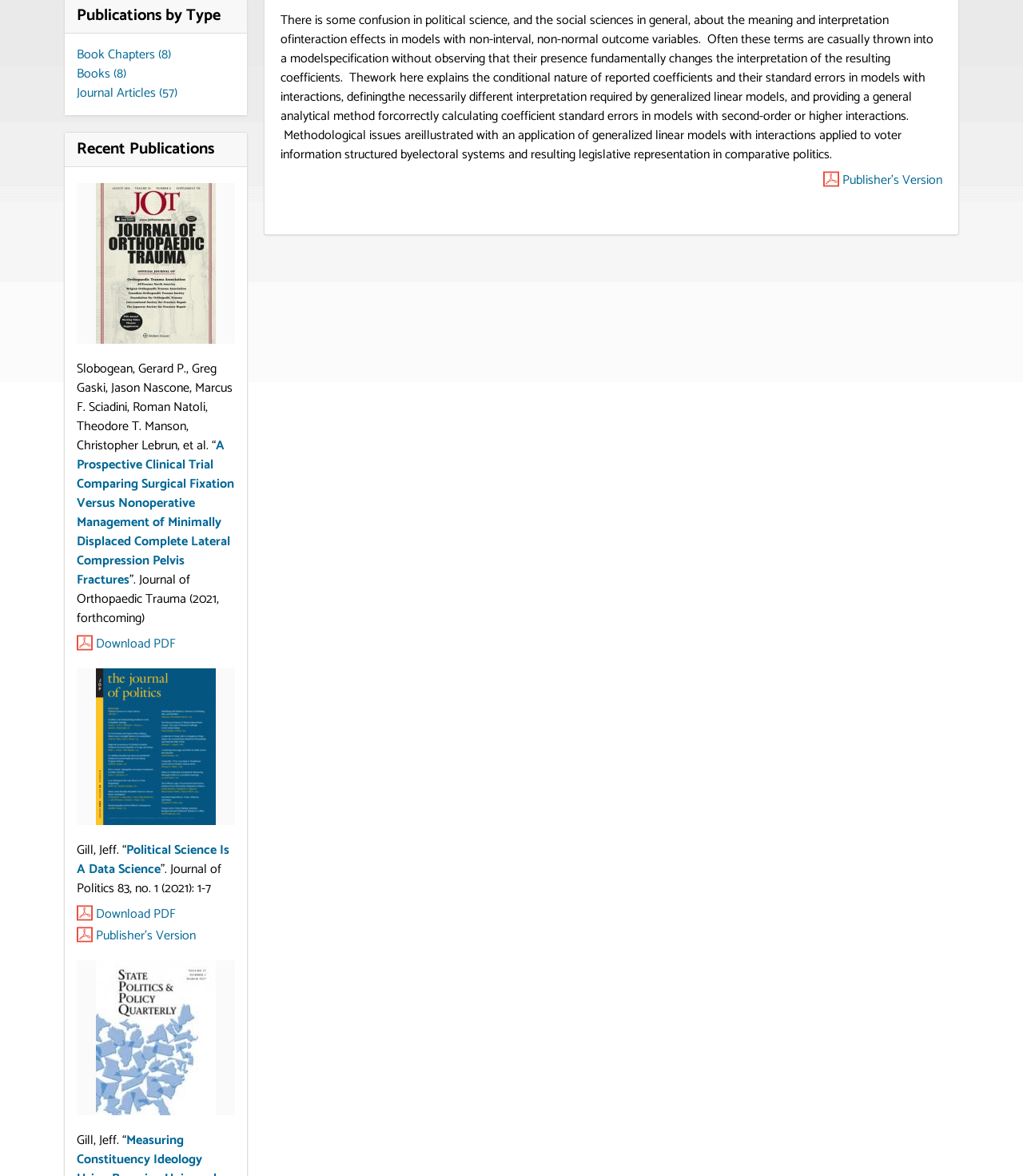Extract the bounding box coordinates for the UI element described as: "Journal Articles (57)".

[0.075, 0.07, 0.173, 0.088]